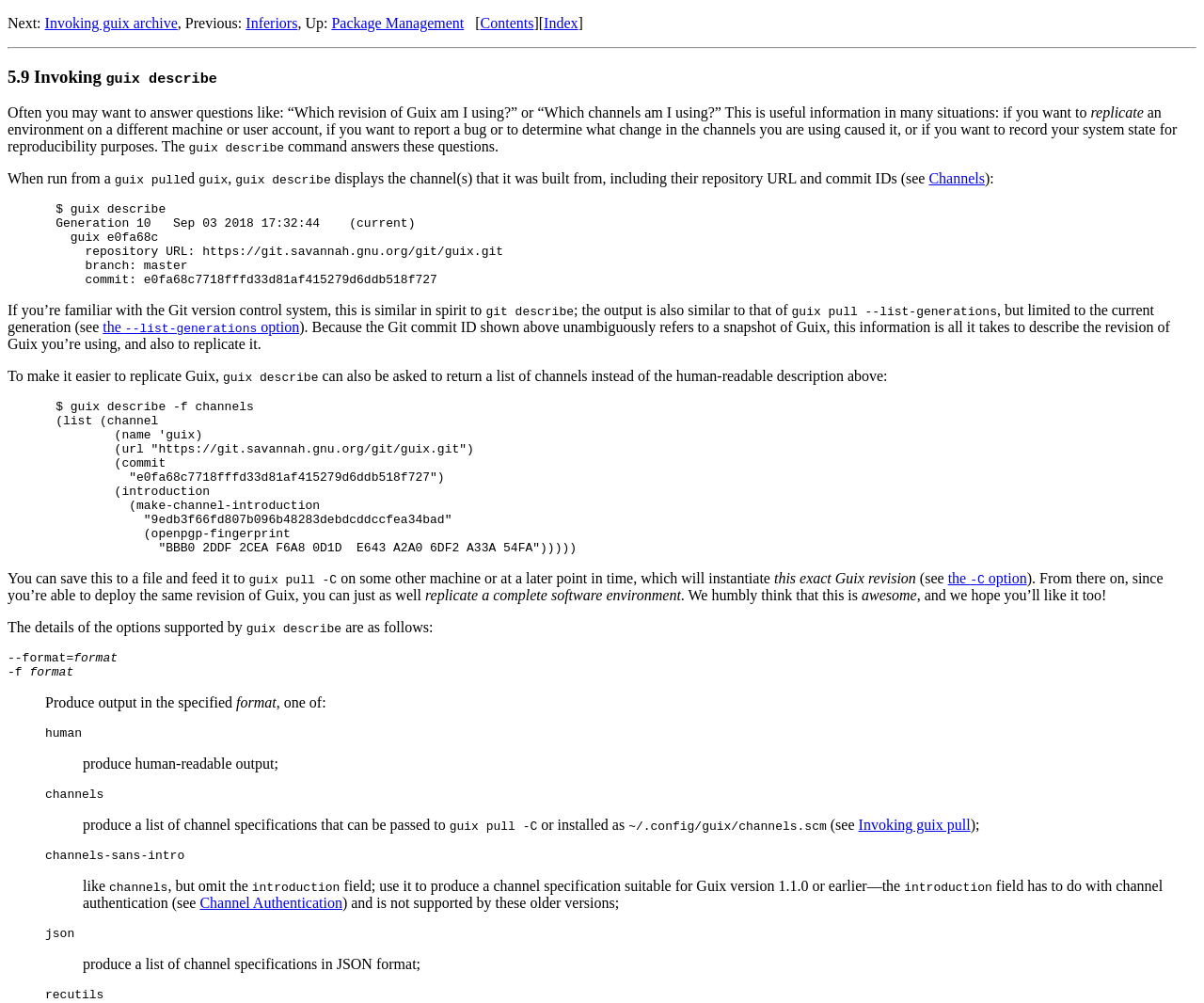How can you replicate a complete software environment using guix describe?
Please respond to the question with a detailed and thorough explanation.

You can save the output of guix describe to a file and feed it to guix pull -C on some other machine or at a later point in time, which will instantiate this exact Guix revision, allowing you to replicate a complete software environment.